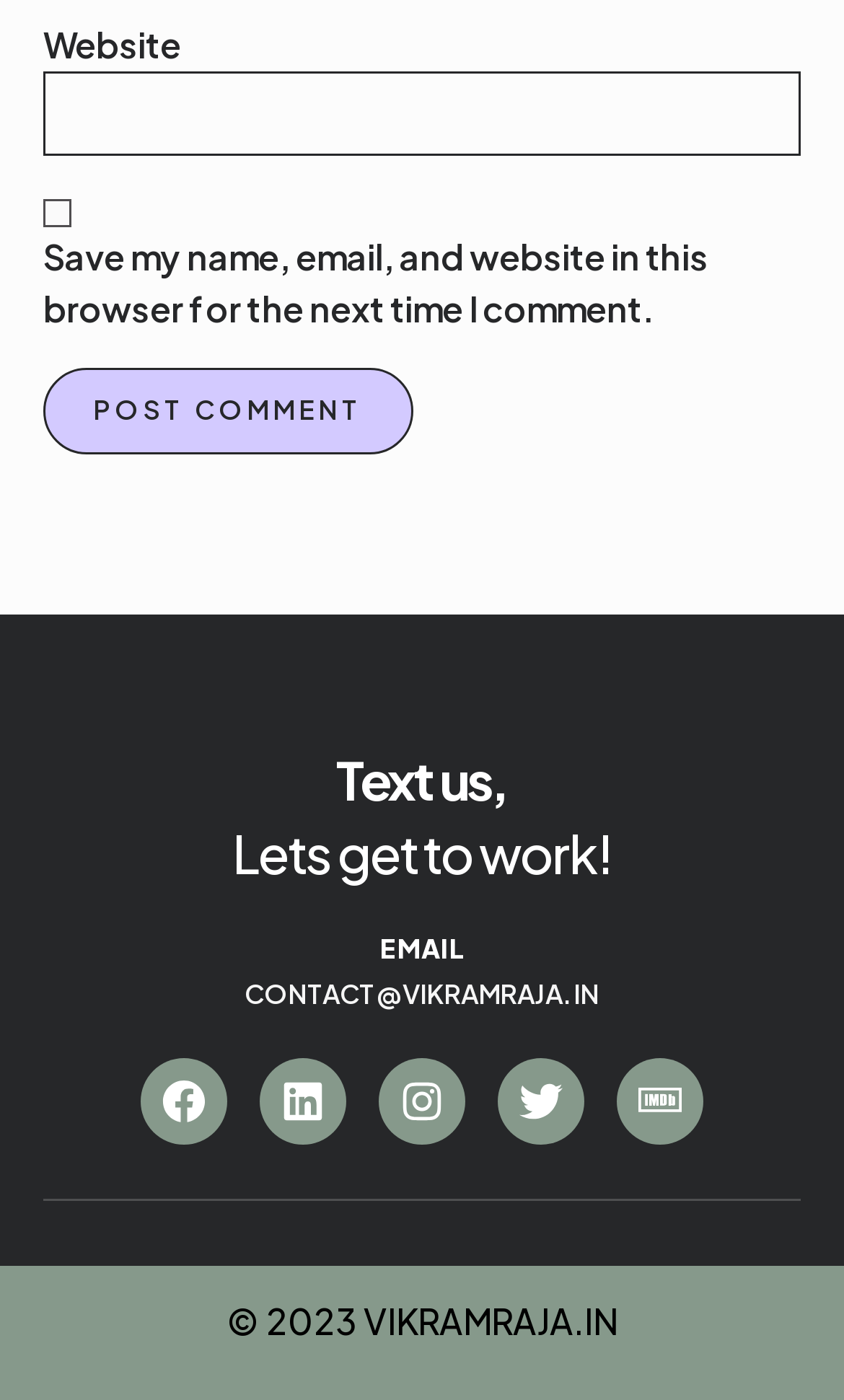What is the call-to-action button?
Carefully analyze the image and provide a detailed answer to the question.

The call-to-action button is 'Post Comment', which is located below the textbox and above the heading 'Text us, Lets get to work!'.